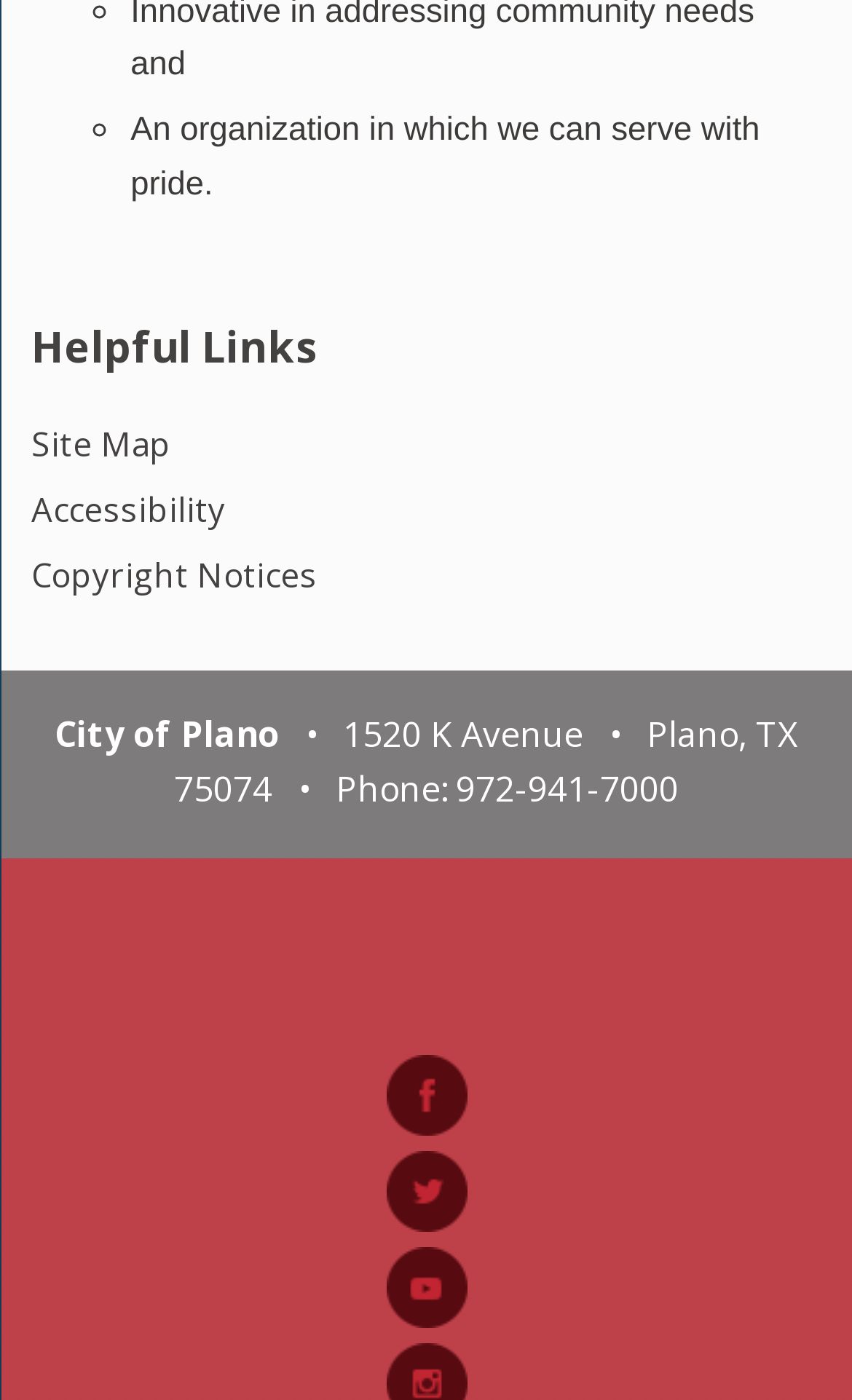Determine the bounding box coordinates for the area that should be clicked to carry out the following instruction: "Visit Site Map".

[0.037, 0.301, 0.201, 0.332]